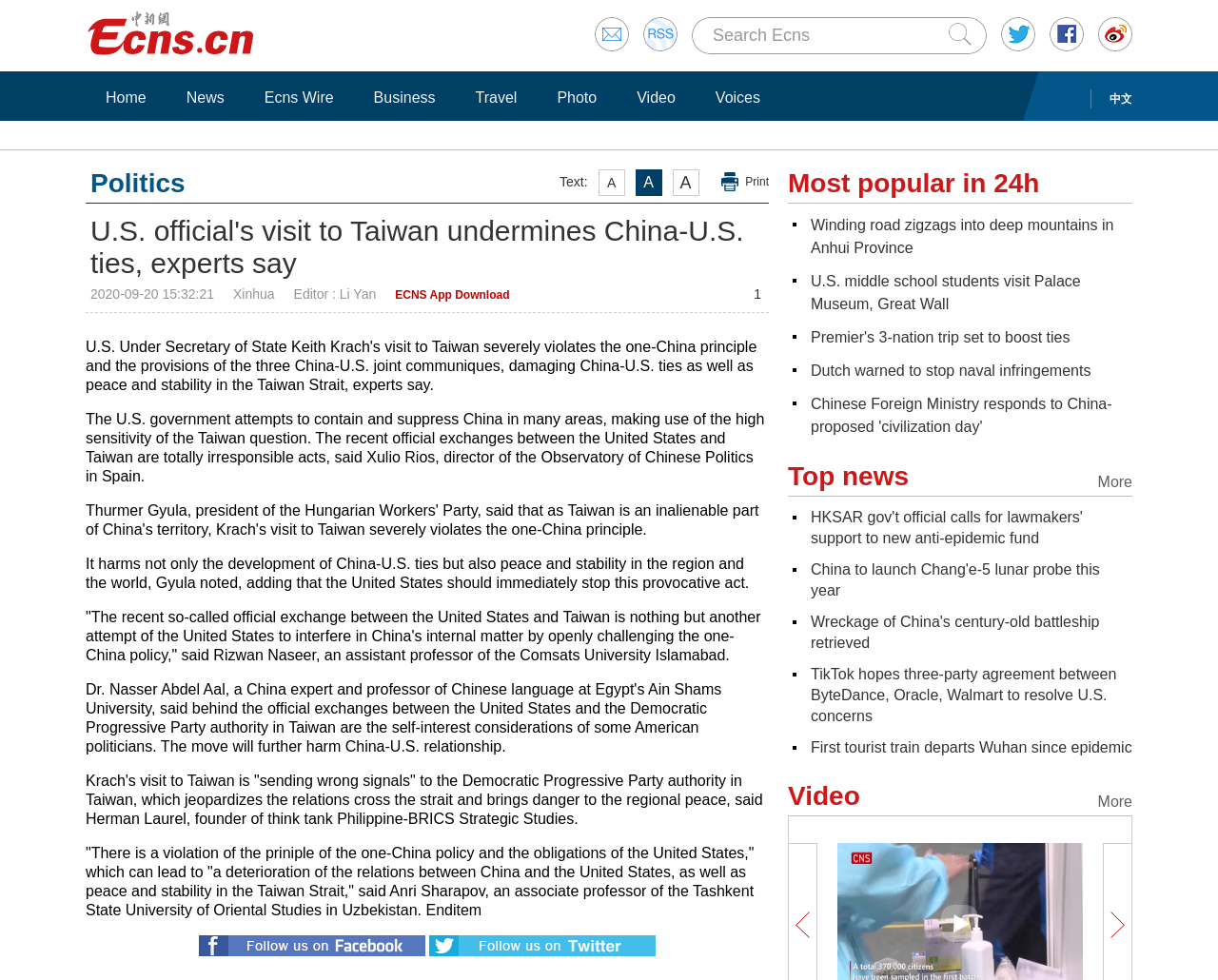What is the name of the editor of the news article?
Please provide a single word or phrase based on the screenshot.

Li Yan